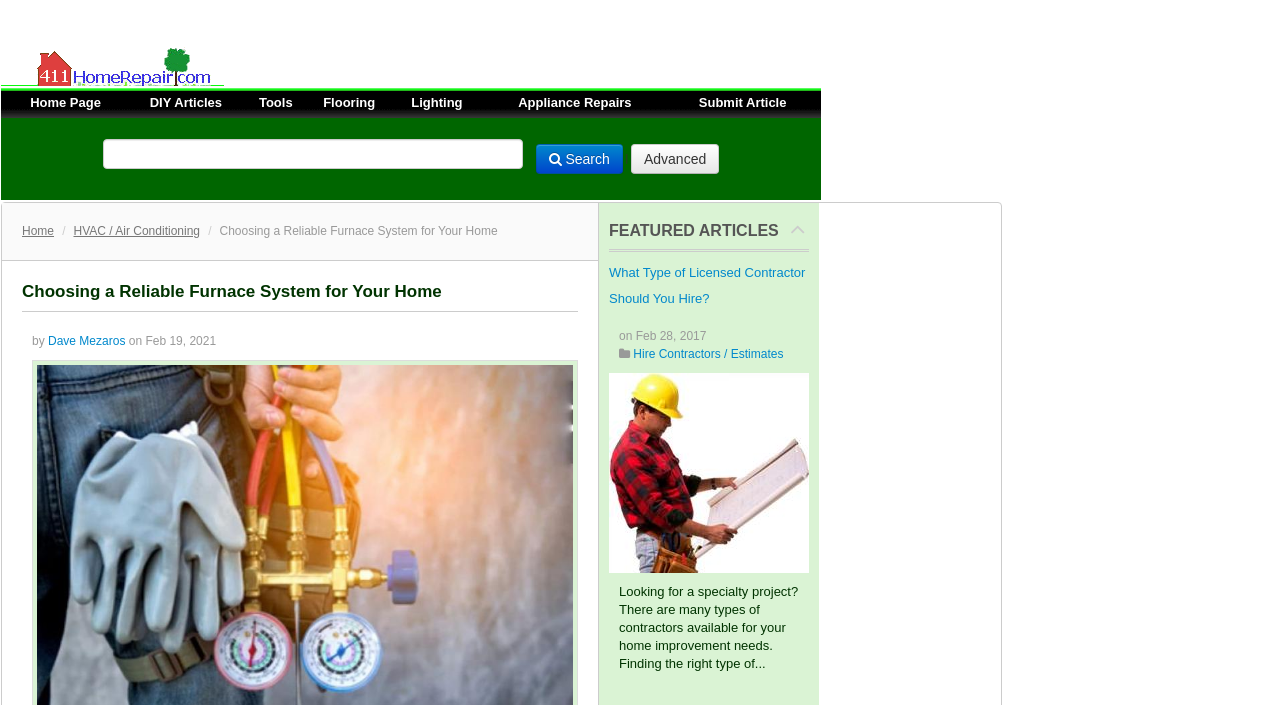Extract the main title from the webpage and generate its text.

Choosing a Reliable Furnace System for Your Home